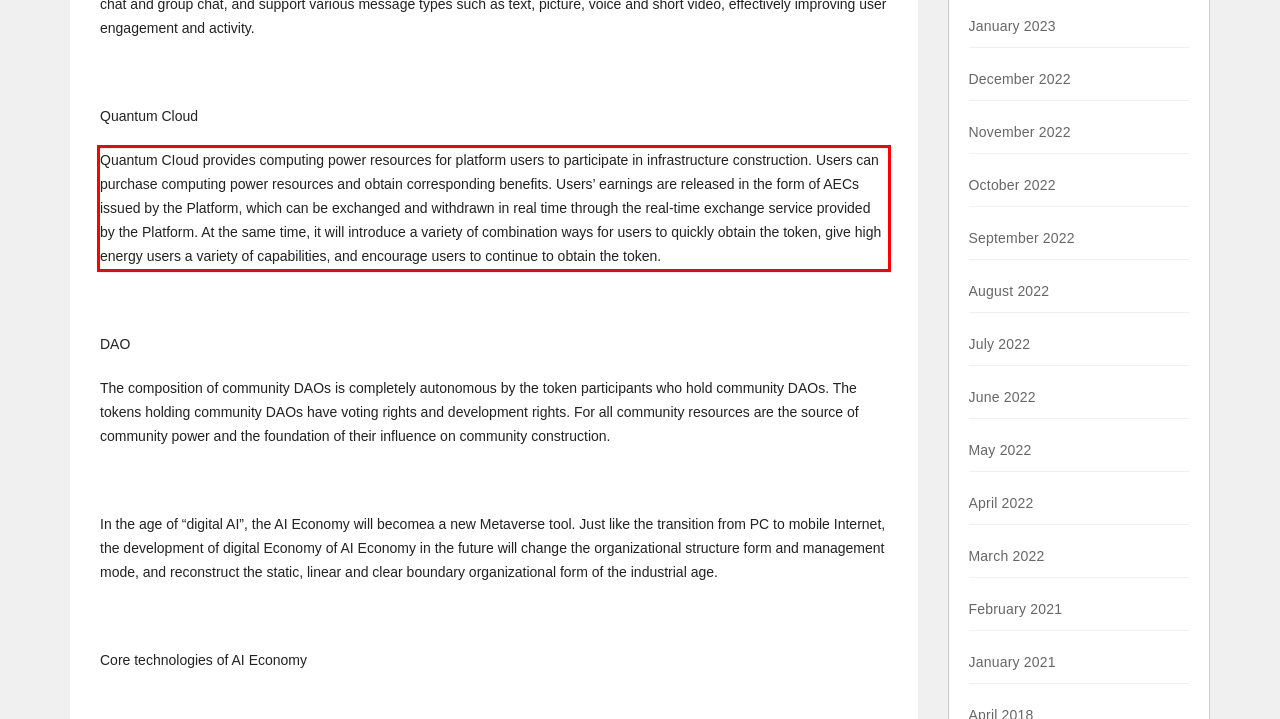Given a webpage screenshot, locate the red bounding box and extract the text content found inside it.

Quantum CIoud provides computing power resources for platform users to participate in infrastructure construction. Users can purchase computing power resources and obtain corresponding benefits. Users’ earnings are released in the form of AECs issued by the Platform, which can be exchanged and withdrawn in real time through the real-time exchange service provided by the Platform. At the same time, it will introduce a variety of combination ways for users to quickly obtain the token, give high energy users a variety of capabilities, and encourage users to continue to obtain the token.